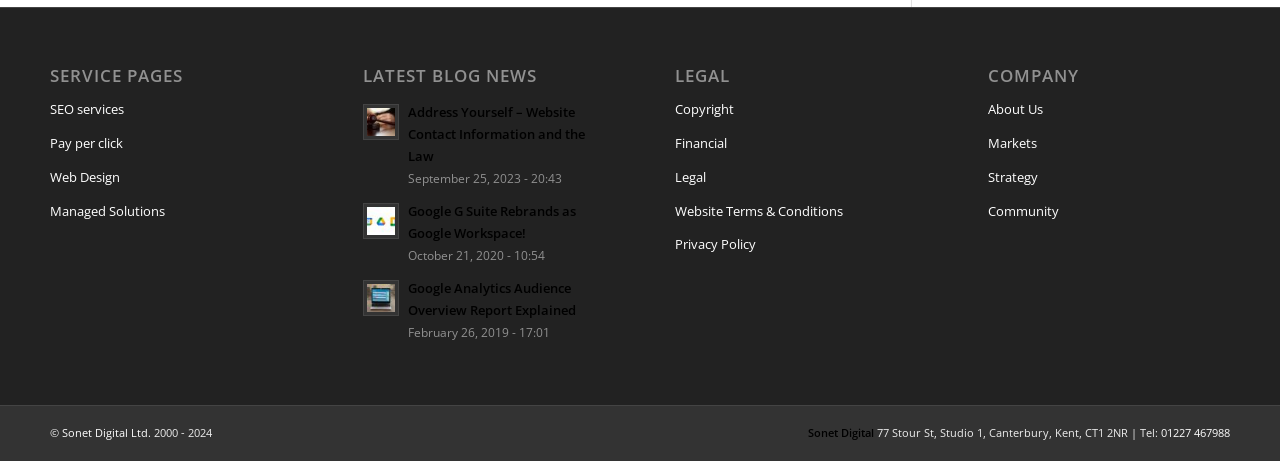Please provide a comprehensive response to the question below by analyzing the image: 
What is the title of the second blog news?

The second blog news is titled 'Google Workspace Google G Suite Rebrands as Google Workspace!' which is listed under the 'LATEST BLOG NEWS' heading, and has an accompanying image with the text 'Google Workspace'.